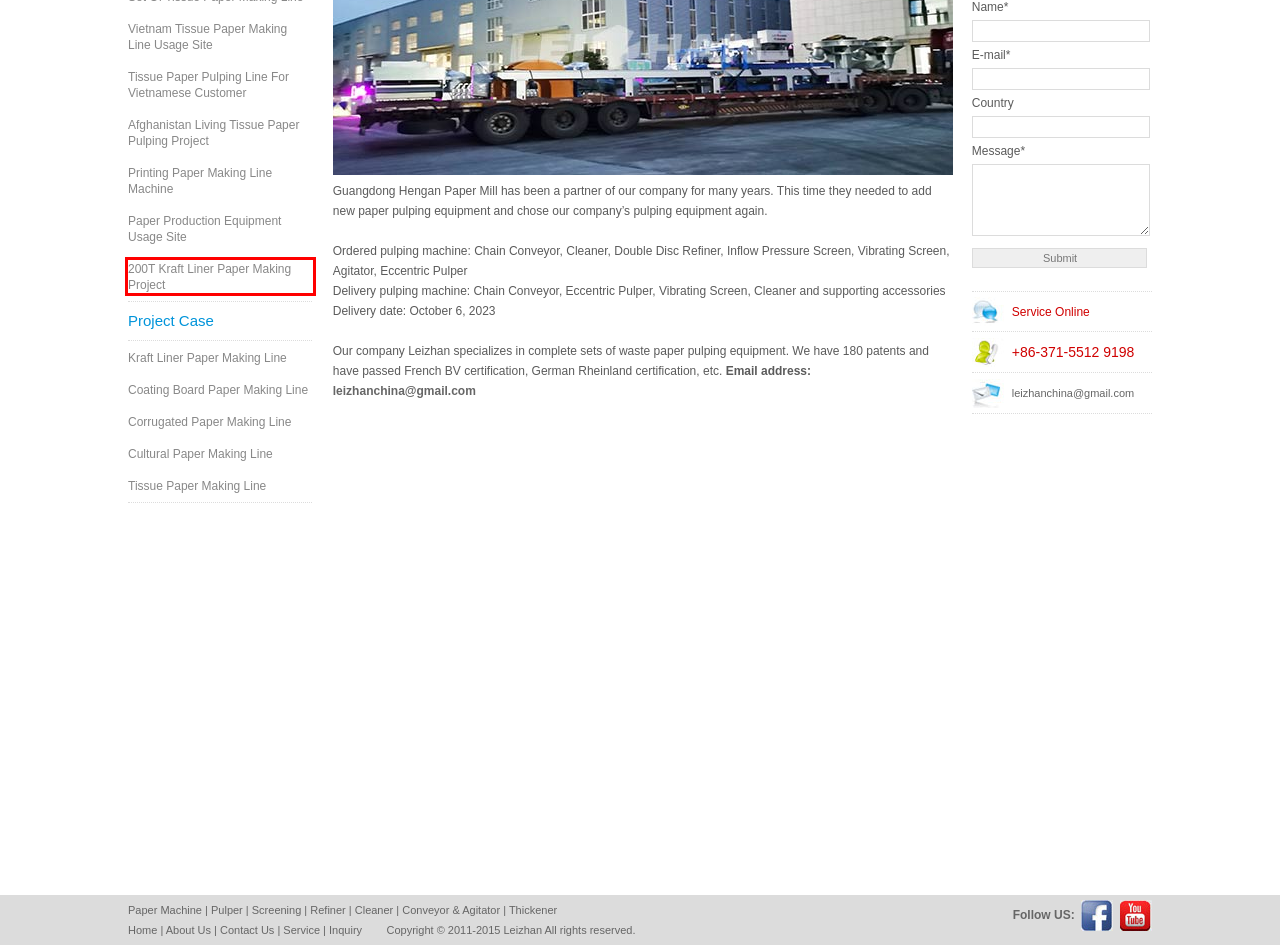Examine the screenshot of a webpage with a red bounding box around a UI element. Your task is to identify the webpage description that best corresponds to the new webpage after clicking the specified element. The given options are:
A. Paper Production Equipment Usage Site,Paper Making Machine For Sale
B. Project Case
C. Afghanistan Living Tissue Paper Pulping Project,Paper Making Line Machine
D. 200T Kraft Liner Paper Making Project,Paper Production Line Machine
E. Tissue Paper Pulping Line For Vietnamese Customer,Paper Making Pulping Equipment
F. Pulper Equipment
G. Tissue Paper Making Line Usage Site,Paper Pulp Making Machine
H. Printing Paper Making Line Machine,Paper Making Pulping Equipment

D